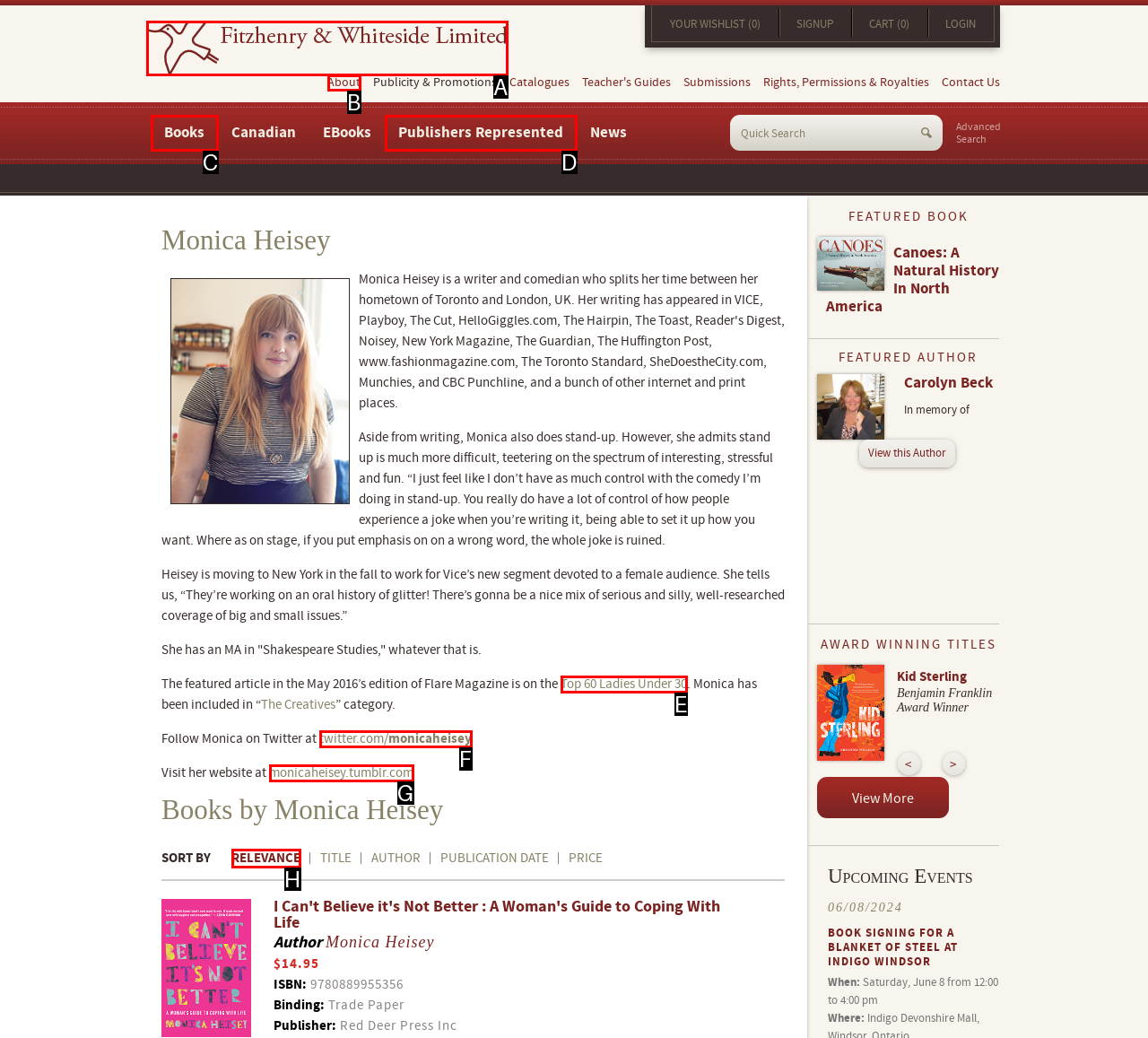Select the HTML element that matches the description: Top 60 Ladies Under 30. Provide the letter of the chosen option as your answer.

E